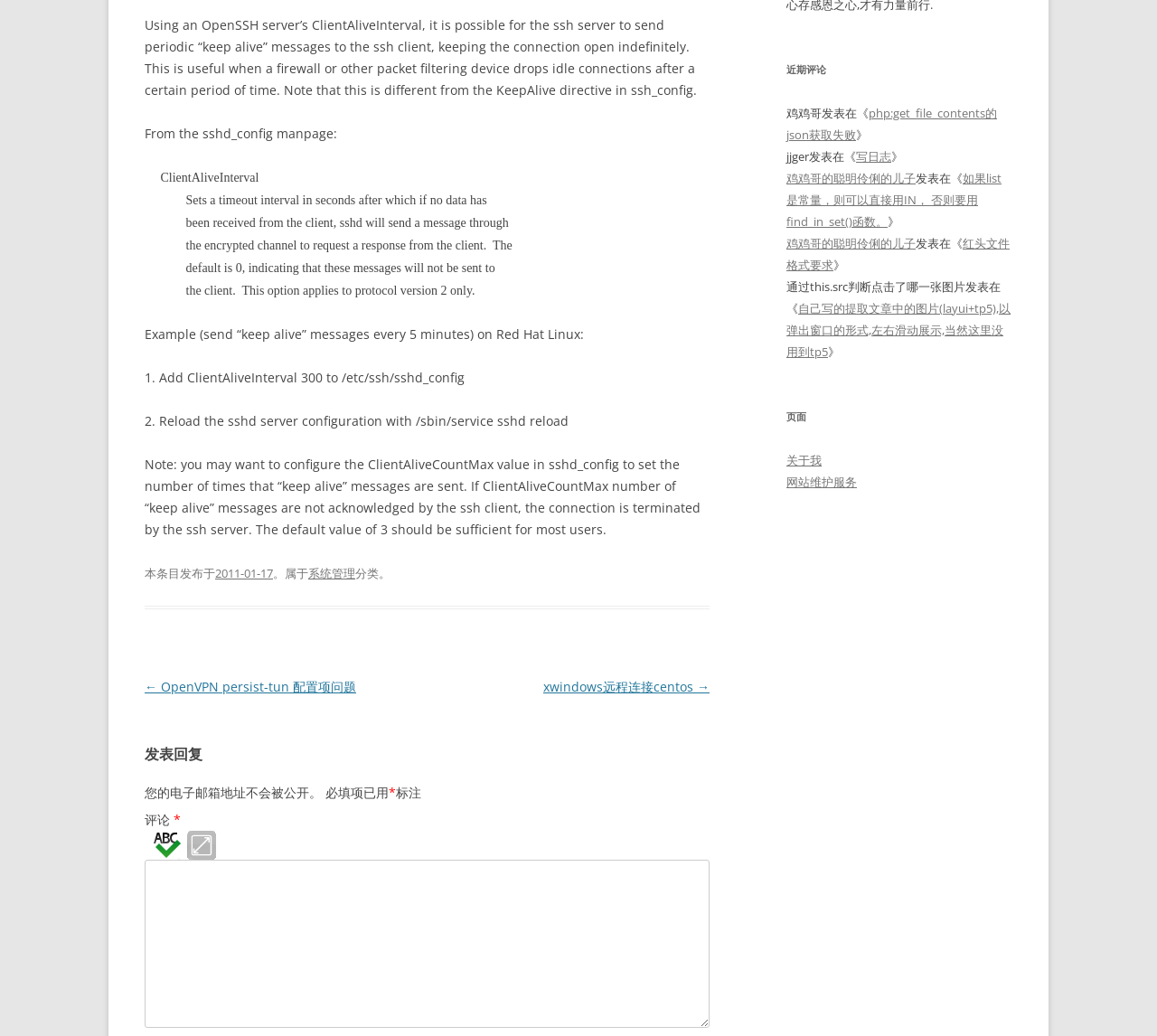Given the element description, predict the bounding box coordinates in the format (top-left x, top-left y, bottom-right x, bottom-right y). Make sure all values are between 0 and 1. Here is the element description: ← OpenVPN persist-tun 配置项问题

[0.125, 0.654, 0.308, 0.671]